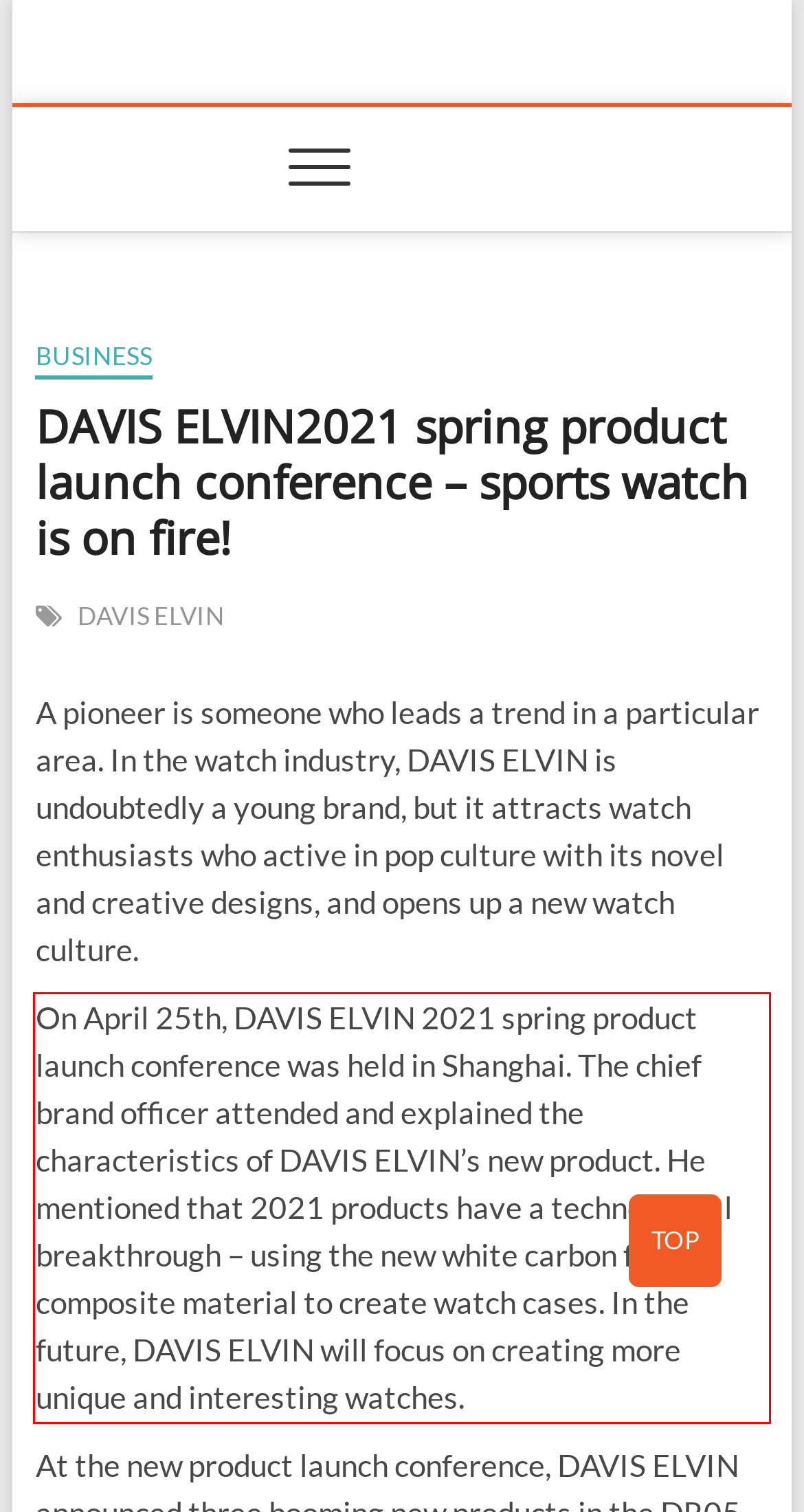In the given screenshot, locate the red bounding box and extract the text content from within it.

On April 25th, DAVIS ELVIN 2021 spring product launch conference was held in Shanghai. The chief brand officer attended and explained the characteristics of DAVIS ELVIN’s new product. He mentioned that 2021 products have a technological breakthrough – using the new white carbon fiber composite material to create watch cases. In the future, DAVIS ELVIN will focus on creating more unique and interesting watches.